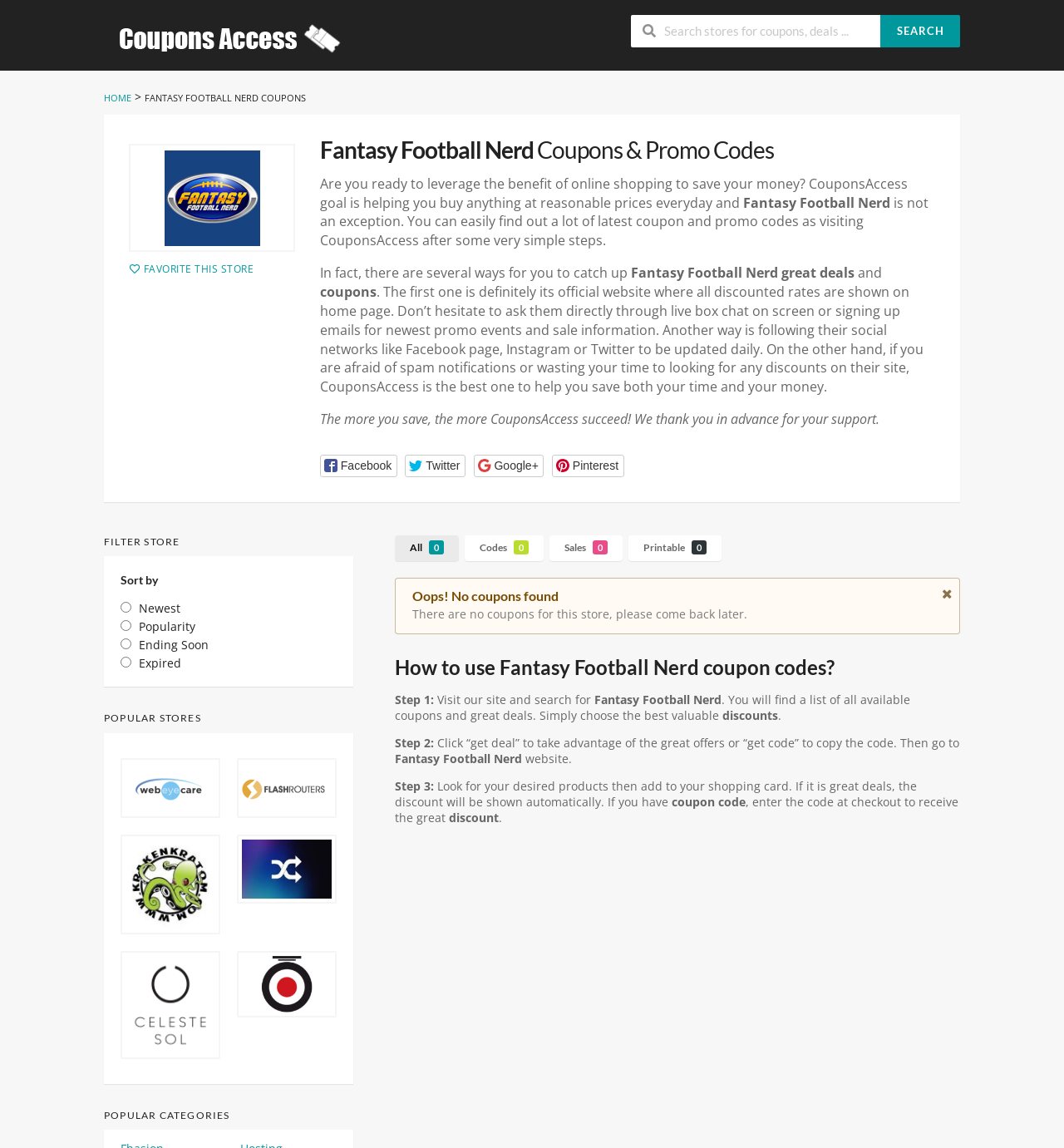Could you locate the bounding box coordinates for the section that should be clicked to accomplish this task: "Follow Fantasy Football Nerd on Facebook".

[0.301, 0.396, 0.373, 0.416]